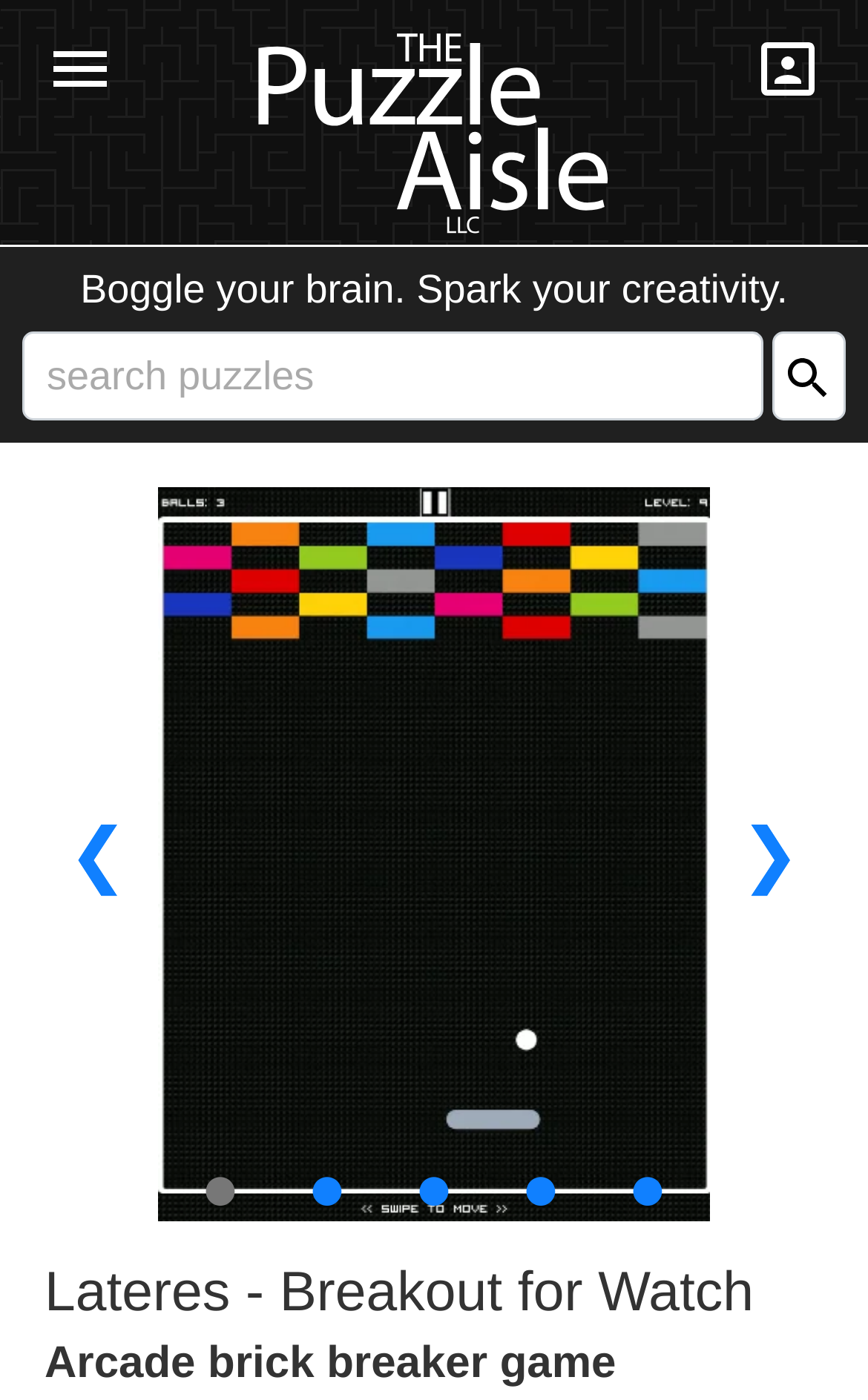Provide a short answer using a single word or phrase for the following question: 
Is there a search function on the webpage?

Yes